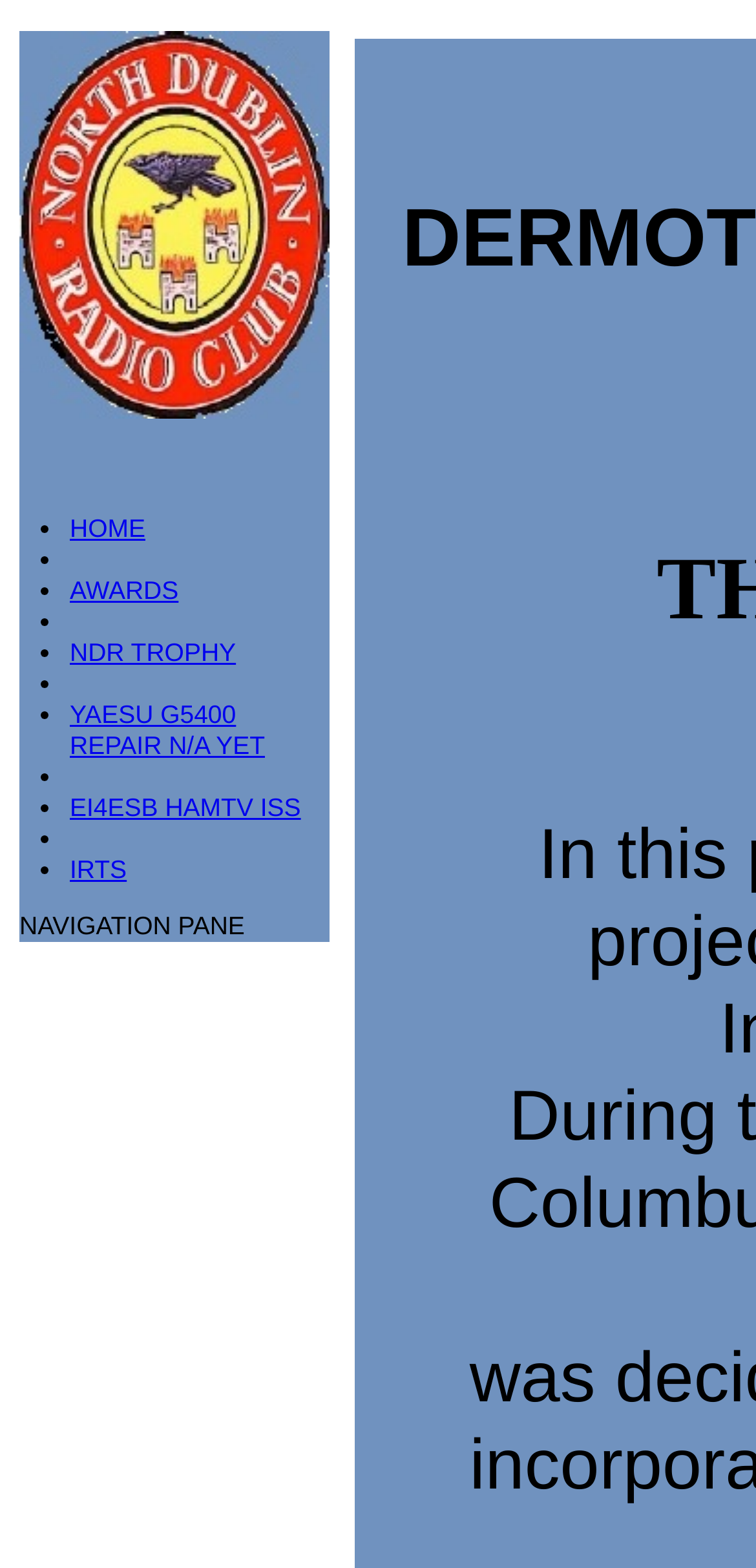Please respond to the question with a concise word or phrase:
How many navigation links are there?

7